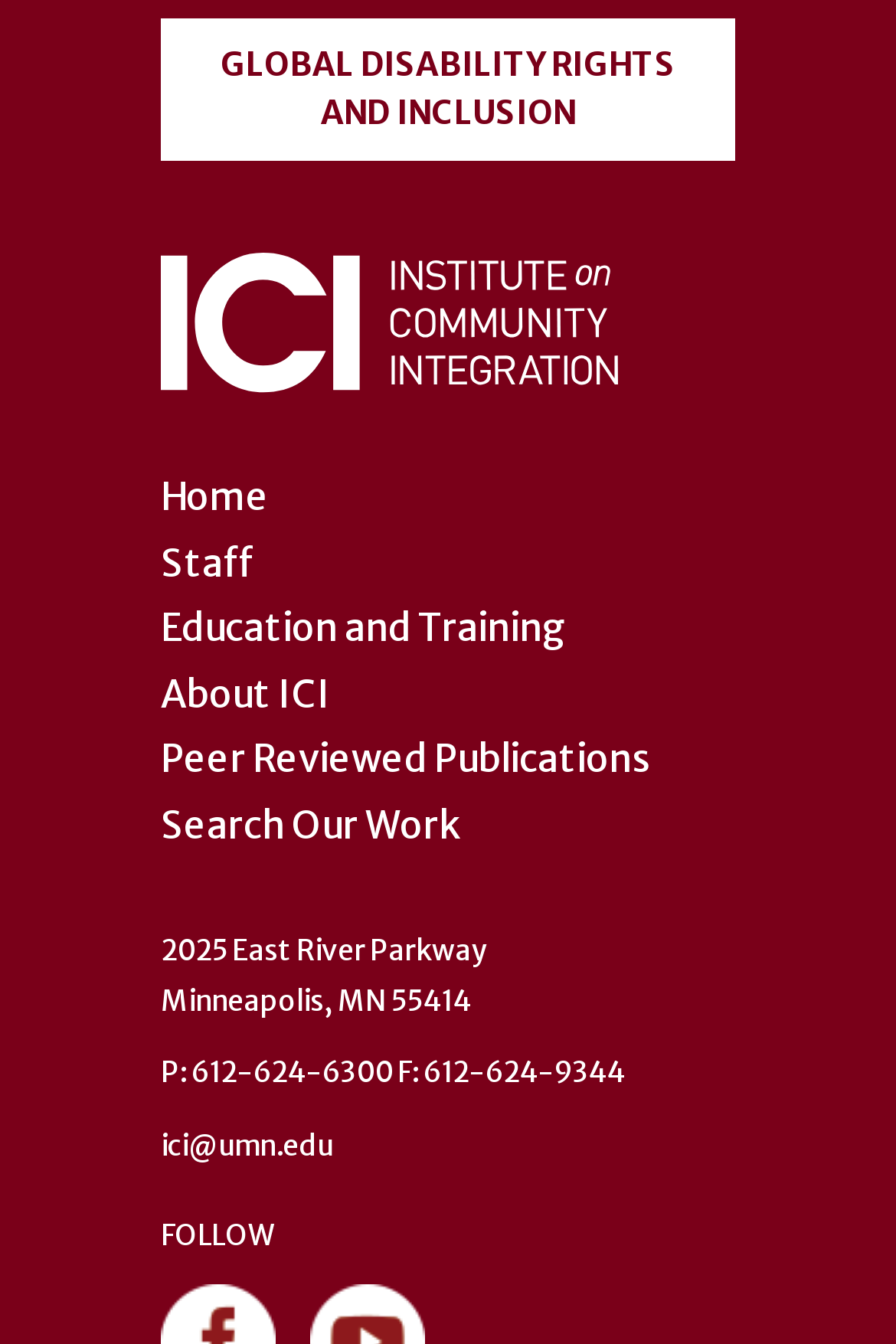What is the address of the institute?
Kindly offer a comprehensive and detailed response to the question.

The address of the institute can be found in the static text elements at the bottom of the page. The street address is '2025 East River Parkway', the city is 'Minneapolis', and the state and zip code are 'MN 55414'.